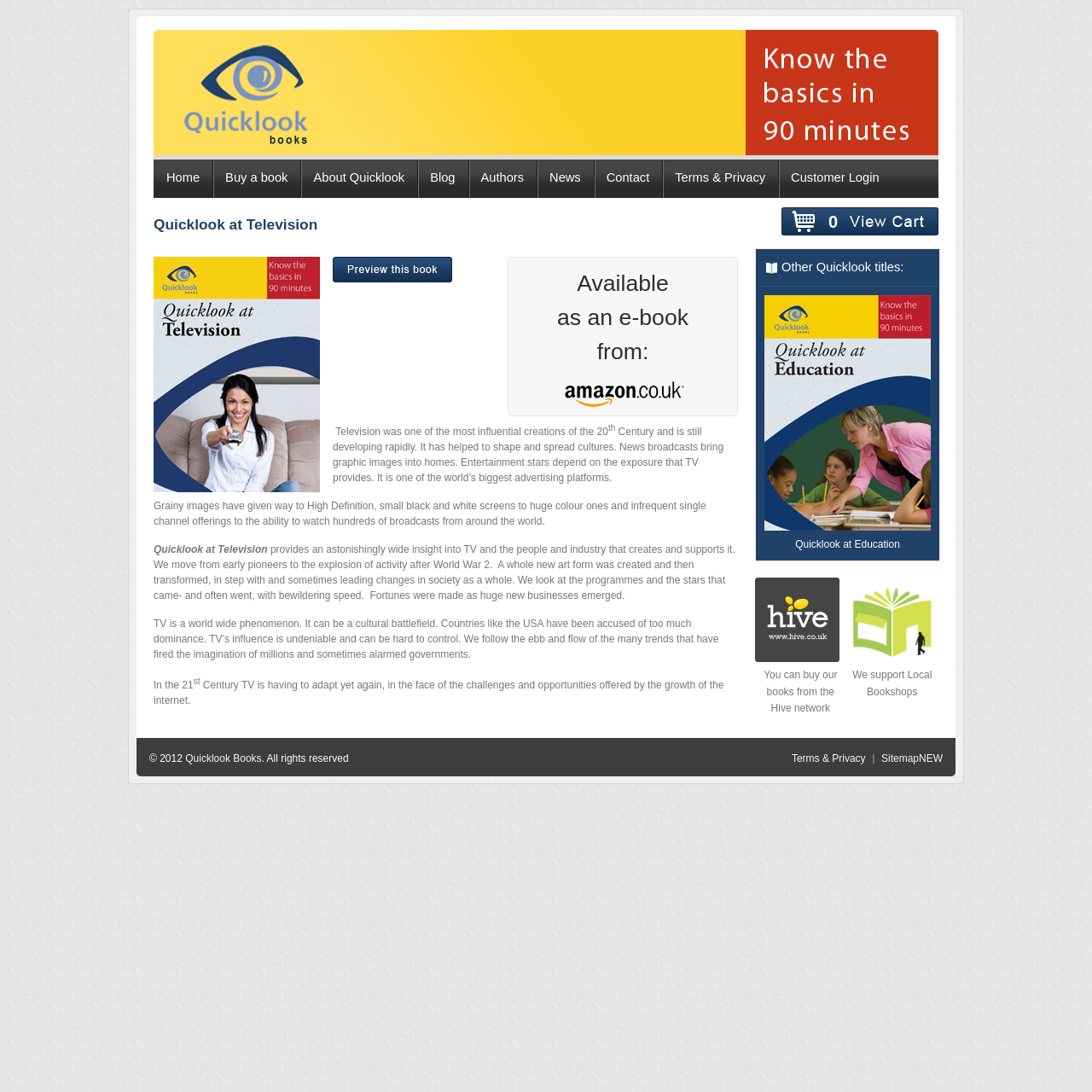Please provide a comprehensive answer to the question based on the screenshot: What is the name of the book?

The name of the book can be found in the heading element 'Quicklook at Television' with bounding box coordinates [0.141, 0.198, 0.291, 0.214].